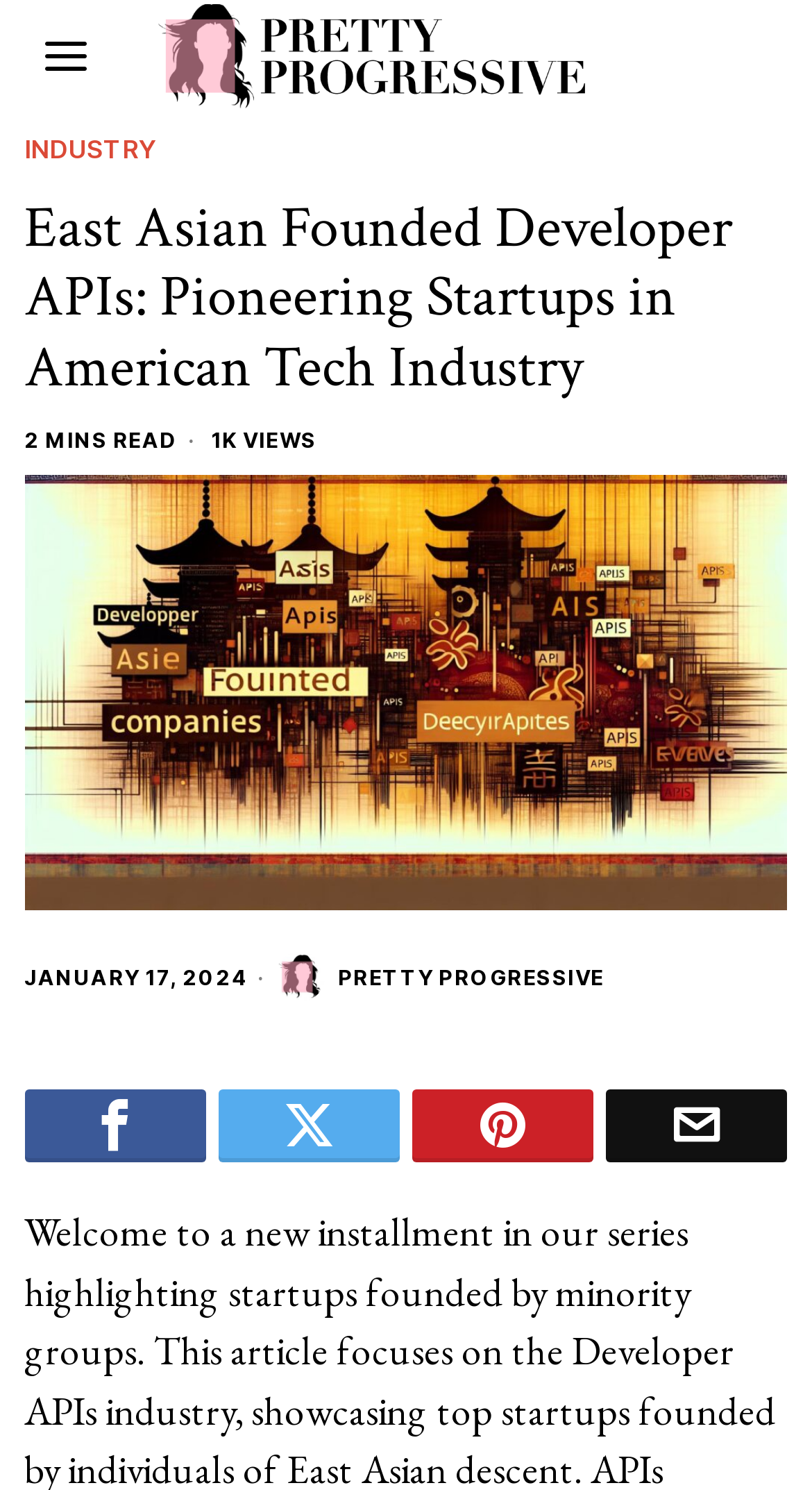Can you find the bounding box coordinates for the UI element given this description: "Pretty Progressive"? Provide the coordinates as four float numbers between 0 and 1: [left, top, right, bottom].

[0.339, 0.639, 0.744, 0.672]